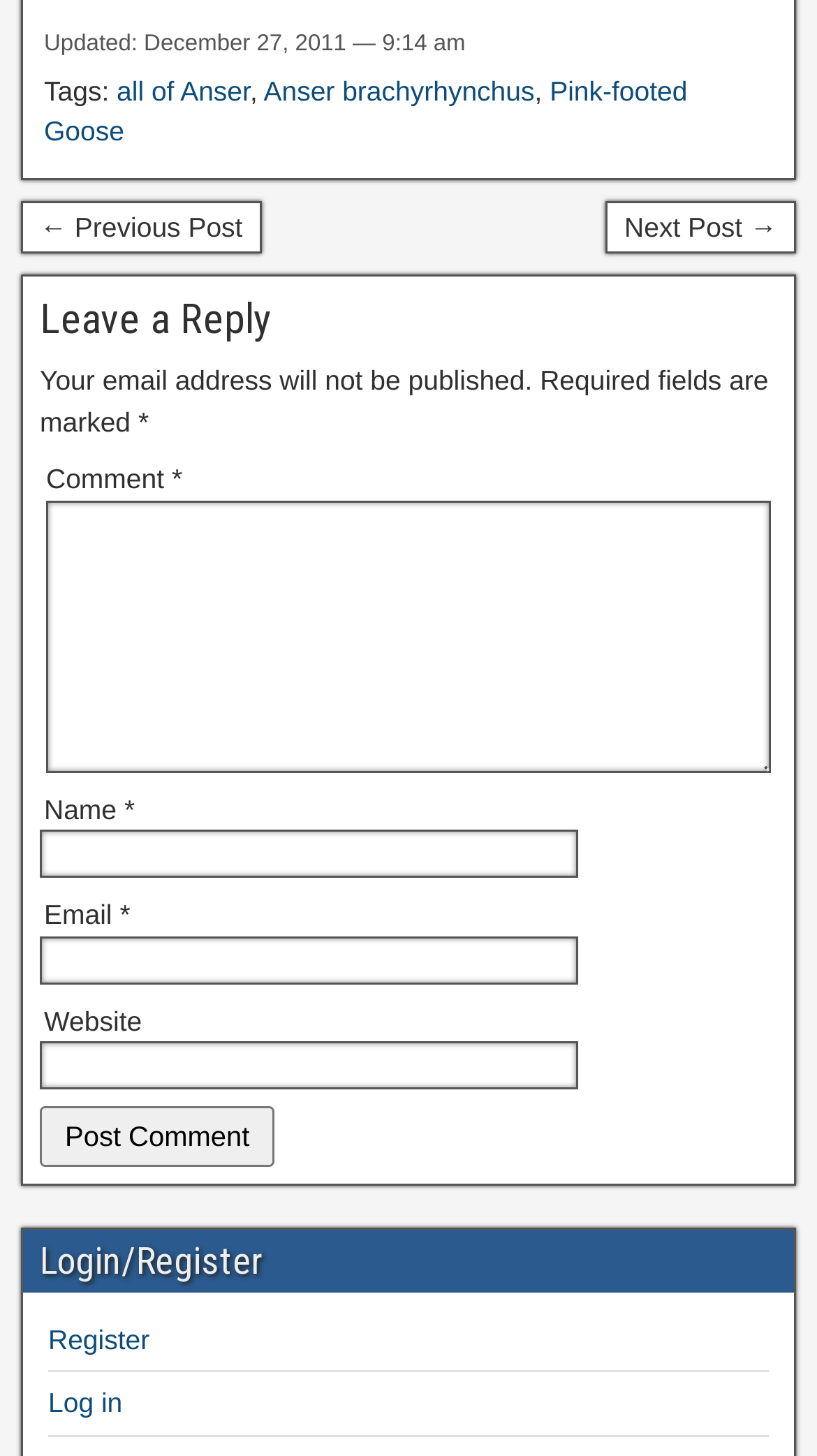Using the description: "parent_node: Email * aria-describedby="email-notes" name="email"", identify the bounding box of the corresponding UI element in the screenshot.

[0.049, 0.643, 0.708, 0.676]